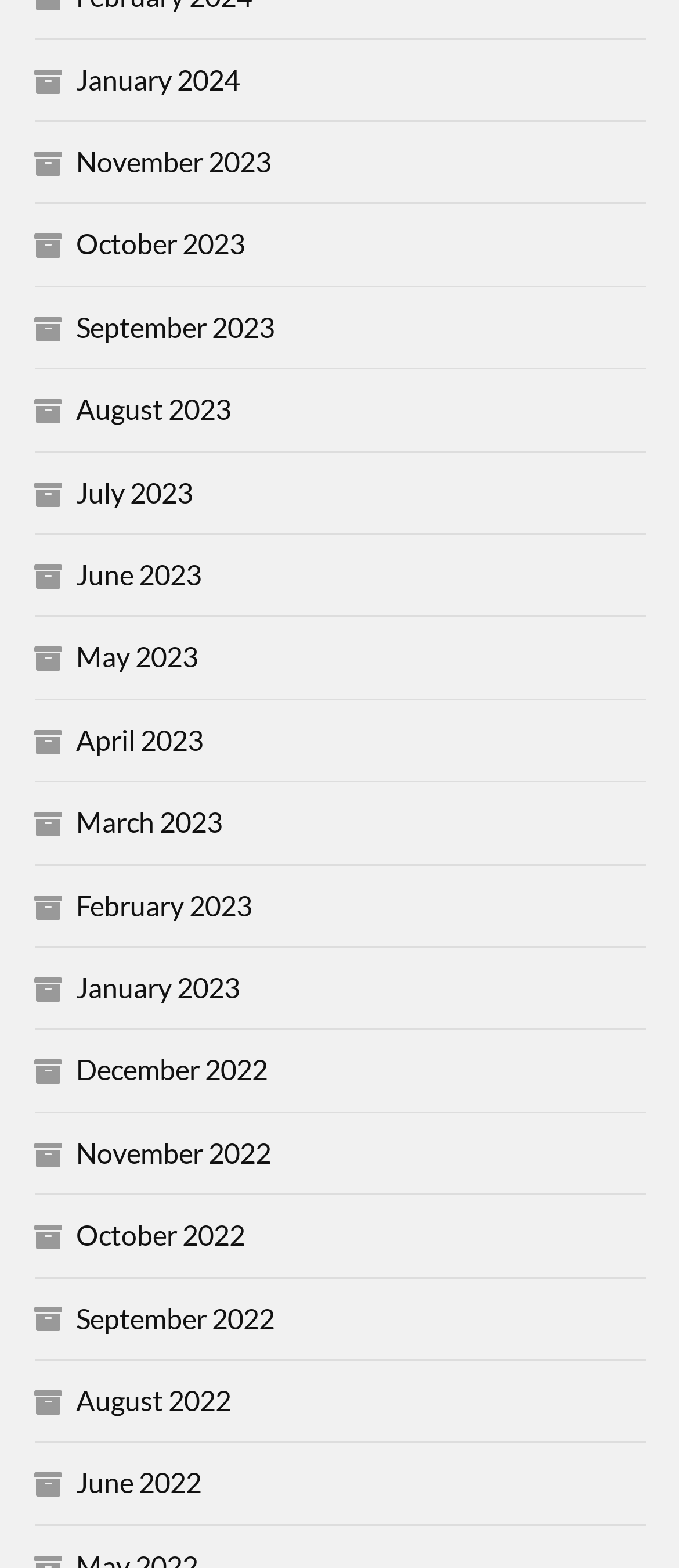Please locate the bounding box coordinates of the element that should be clicked to complete the given instruction: "access June 2022".

[0.112, 0.935, 0.296, 0.956]